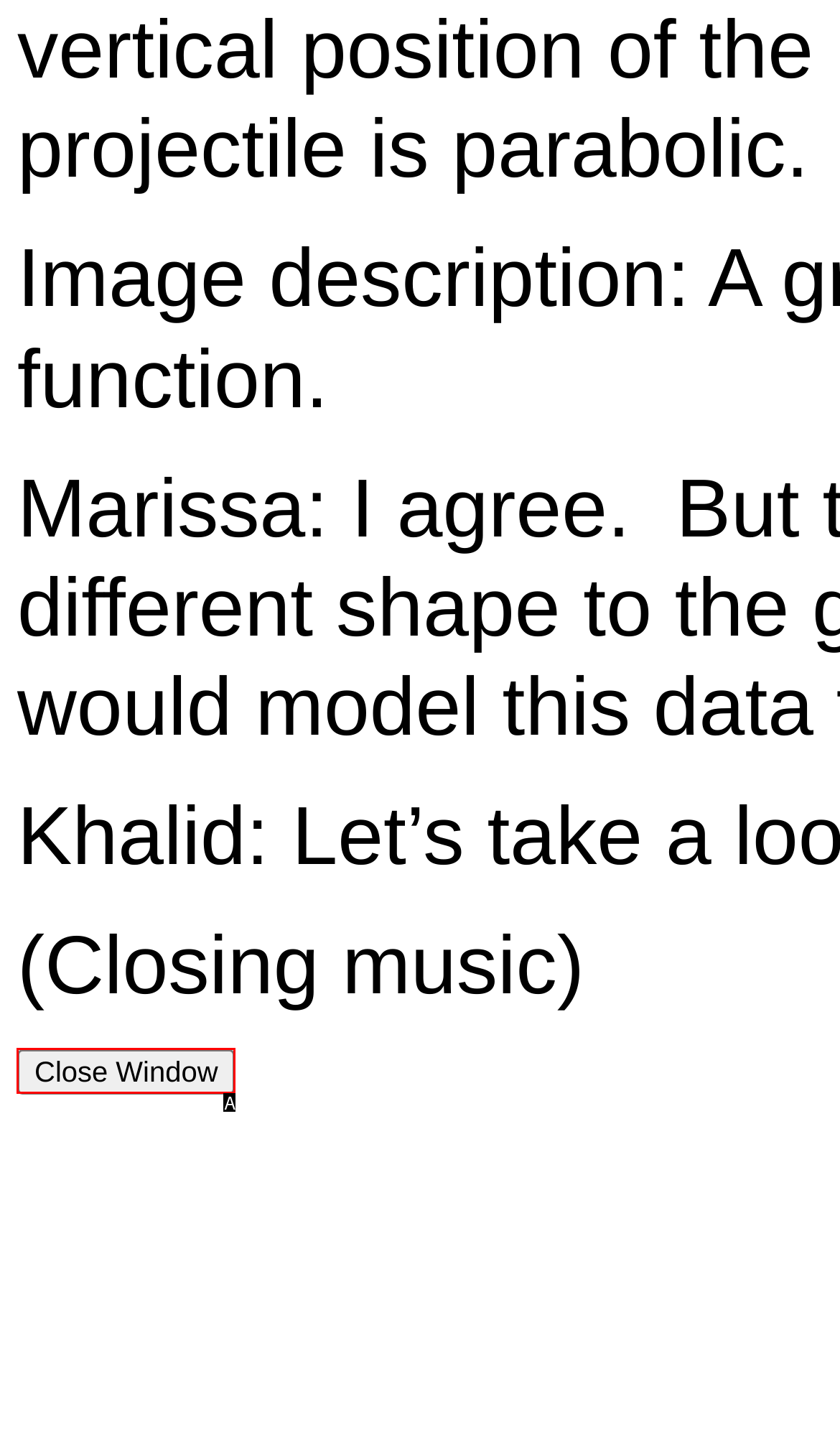Refer to the description: Potty Training and choose the option that best fits. Provide the letter of that option directly from the options.

None